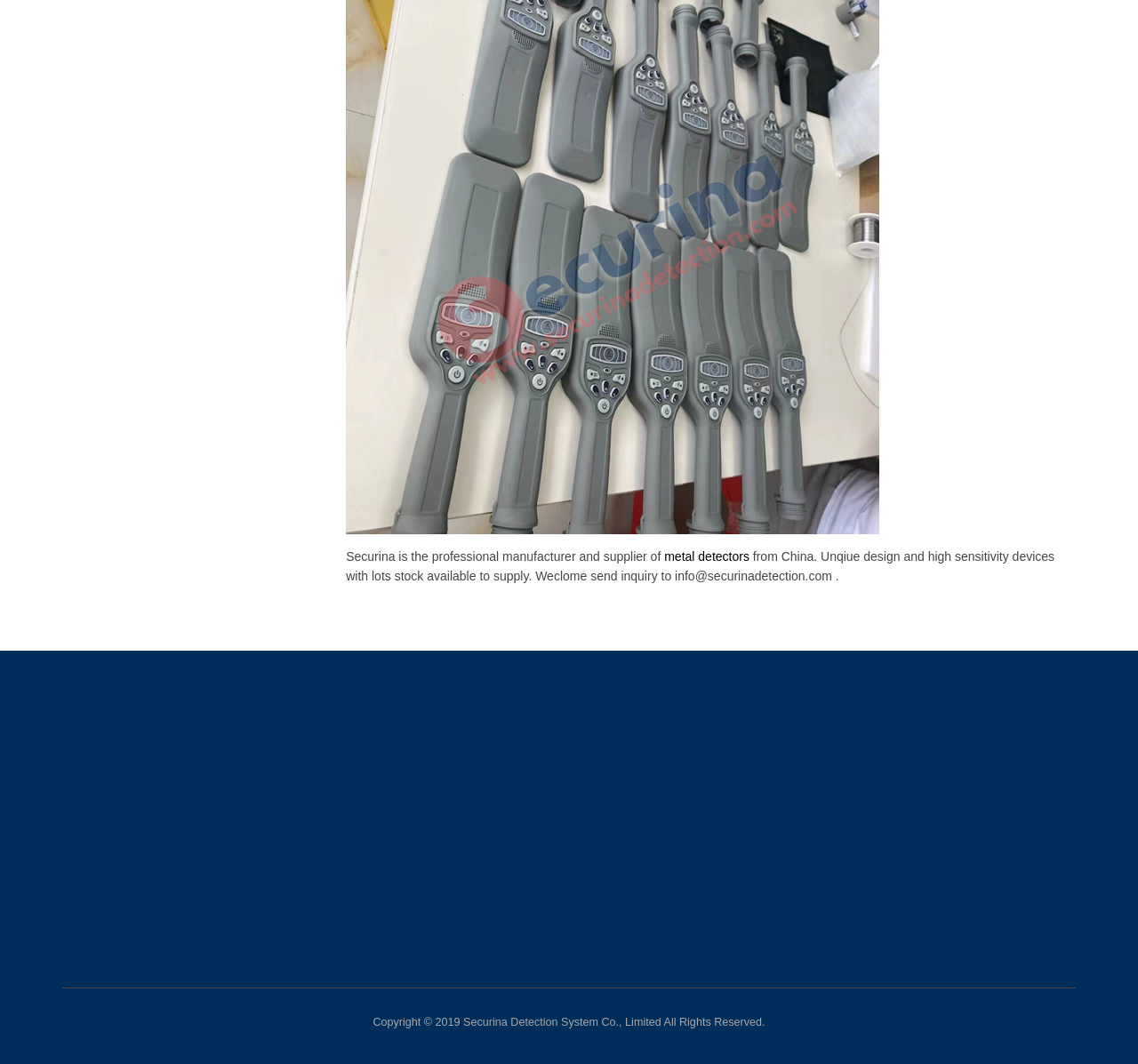Could you indicate the bounding box coordinates of the region to click in order to complete this instruction: "Quick view $75 Ounce - Orange Candy Hybrid".

None